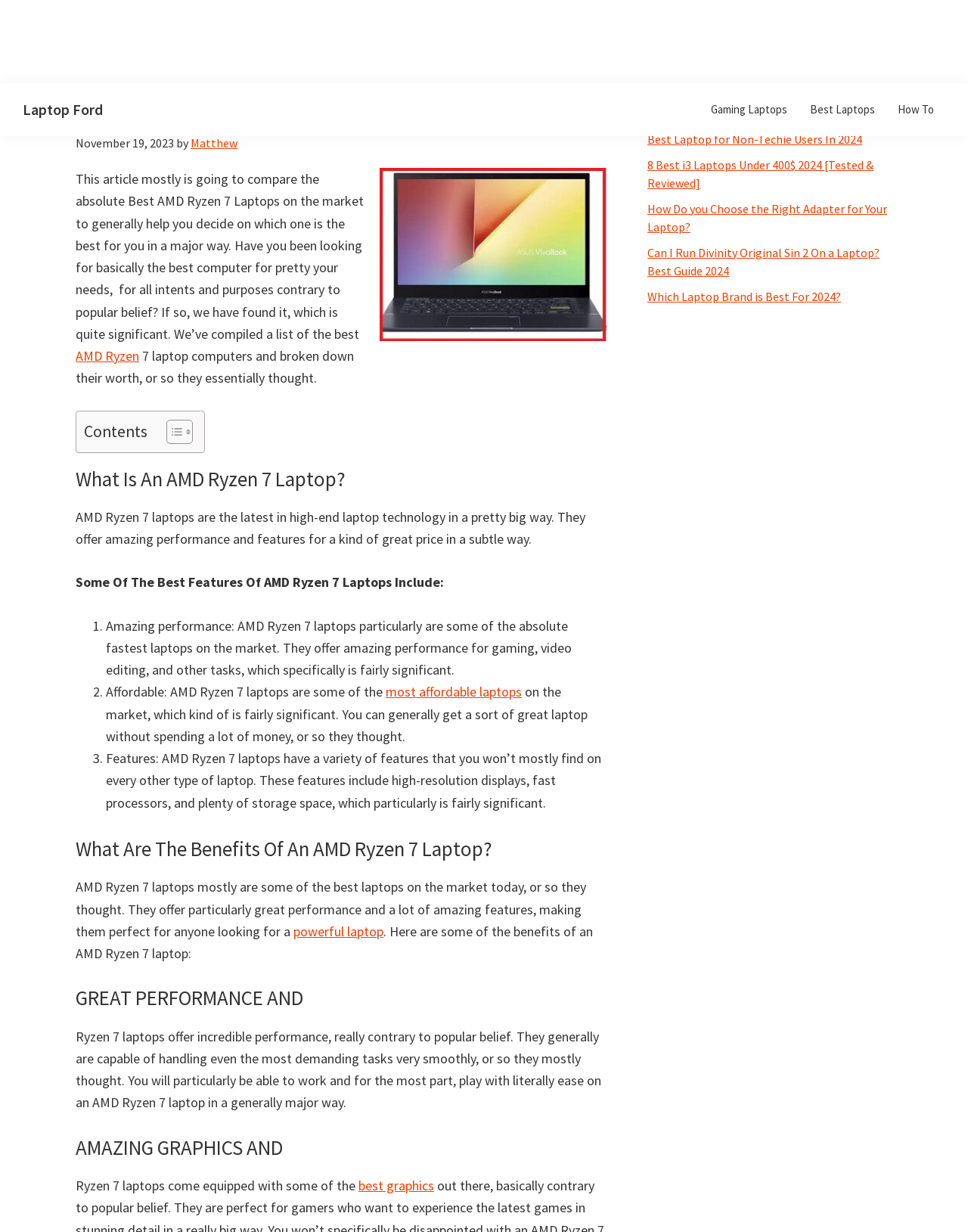Please identify the bounding box coordinates of the region to click in order to complete the task: "Search for something". The coordinates must be four float numbers between 0 and 1, specified as [left, top, right, bottom].

None